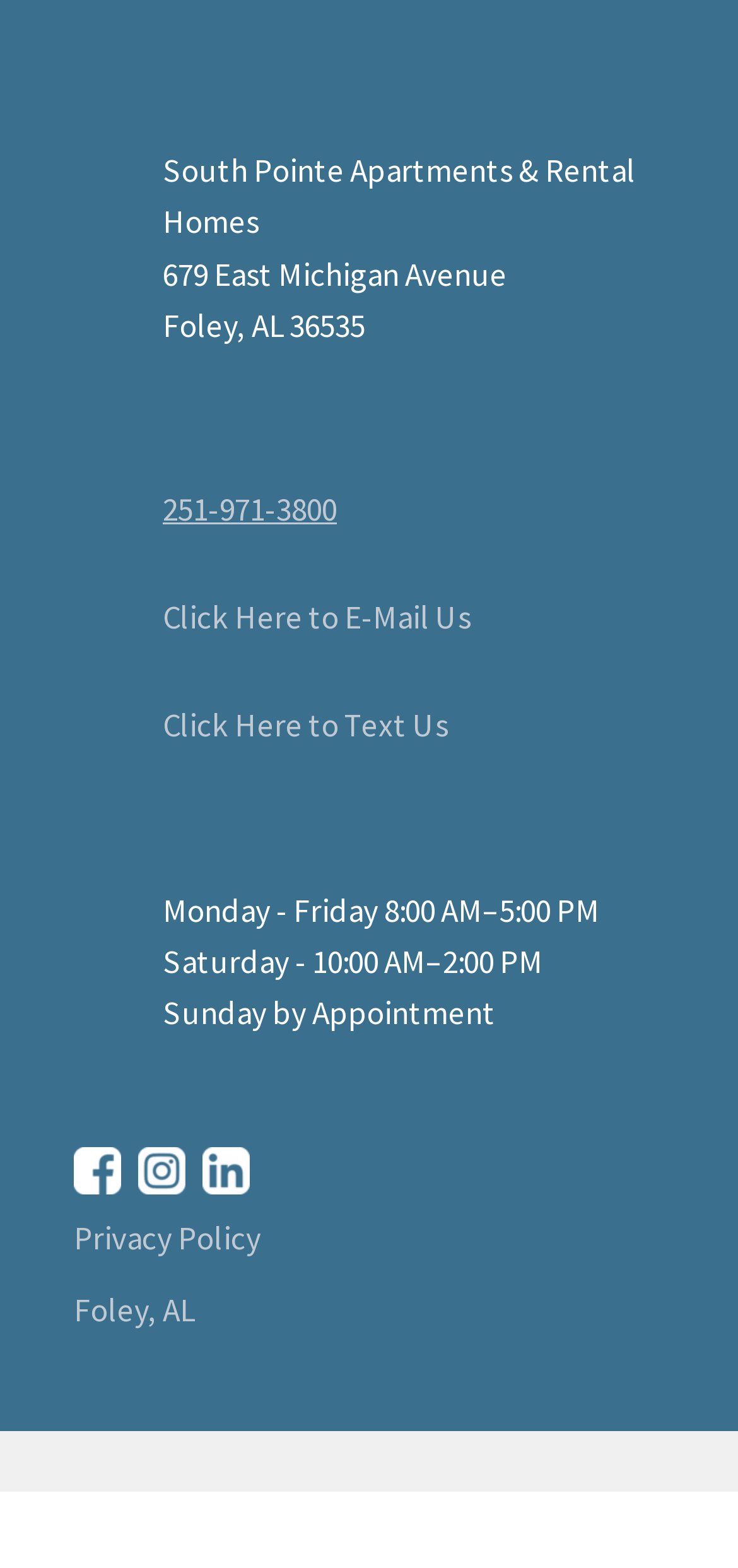Please identify the bounding box coordinates of the element that needs to be clicked to execute the following command: "Visit Facebook page". Provide the bounding box using four float numbers between 0 and 1, formatted as [left, top, right, bottom].

[0.1, 0.732, 0.172, 0.758]